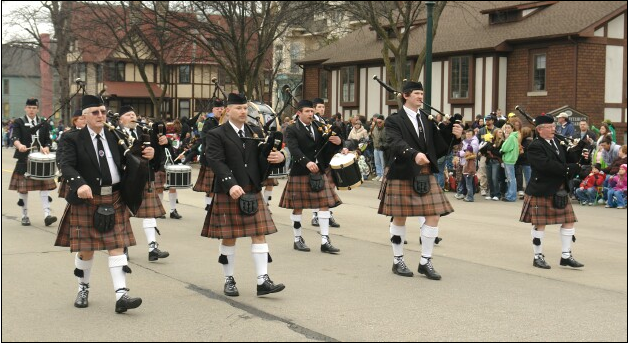Formulate a detailed description of the image content.

In this vibrant parade scene, a group of musicians dressed in traditional Scottish attire marches with pride. They are clad in black jackets and distinctive tartan kilts, accompanied by knee-high white socks and black shoes. Each musician carries a musical instrument—some play bagpipes while others maintain rhythm with drums. The procession takes place on a bustling street lined with enthusiastic spectators, many of whom are gathered to enjoy the festivities. The backdrop features charming buildings that evoke a sense of community and celebration, enhancing the lively atmosphere of the event, which likely honors the local culture and heritage.